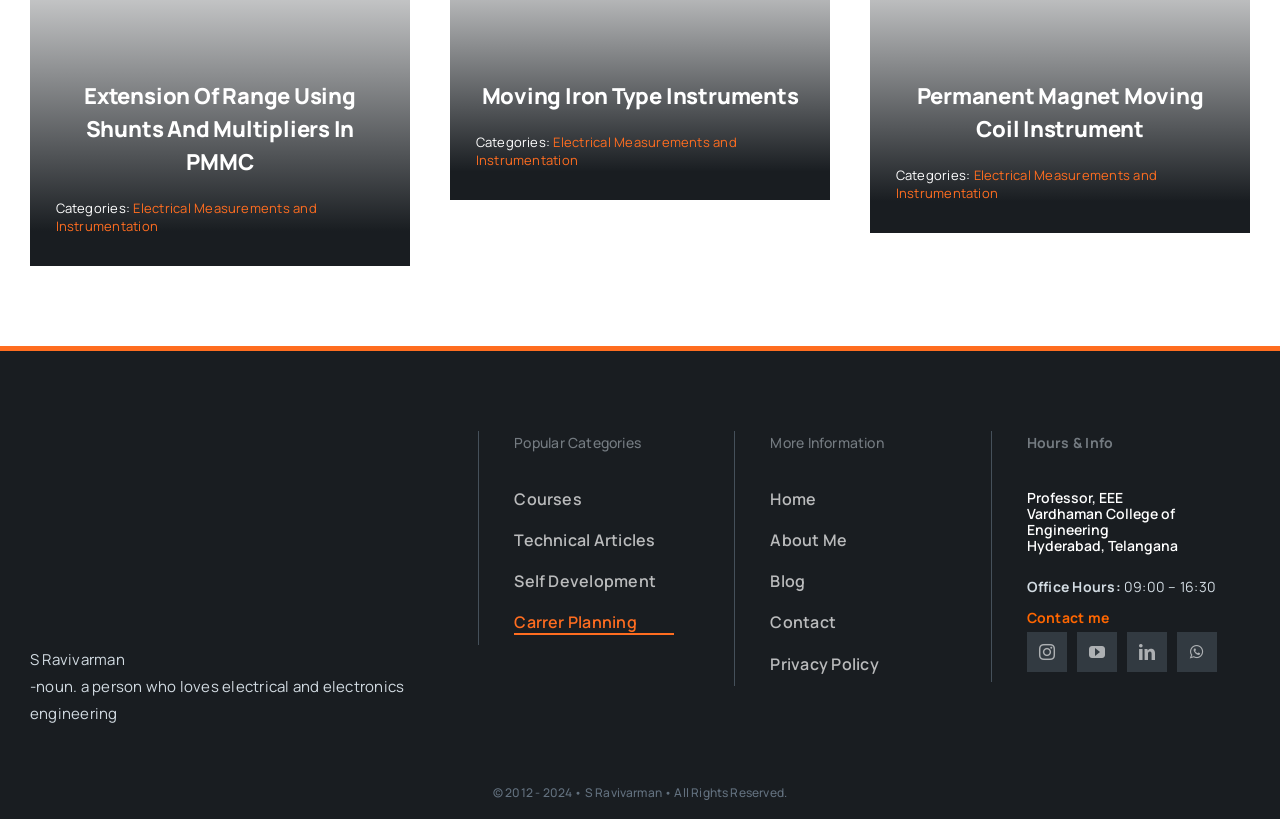Please identify the coordinates of the bounding box that should be clicked to fulfill this instruction: "Read about Moving Iron Type Instruments".

[0.376, 0.099, 0.624, 0.136]